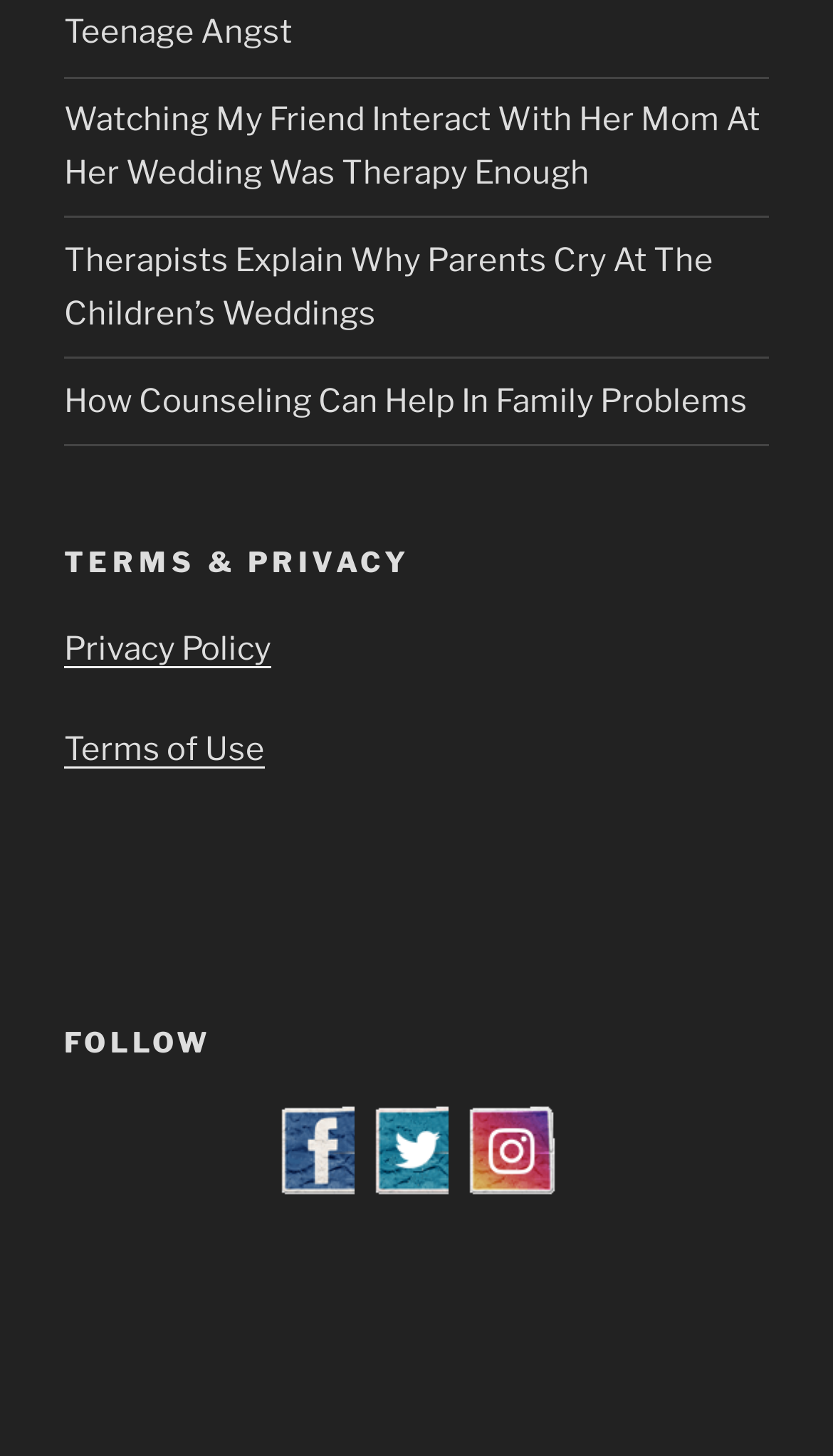Provide the bounding box coordinates of the HTML element described as: "Privacy Policy". The bounding box coordinates should be four float numbers between 0 and 1, i.e., [left, top, right, bottom].

[0.077, 0.432, 0.326, 0.459]